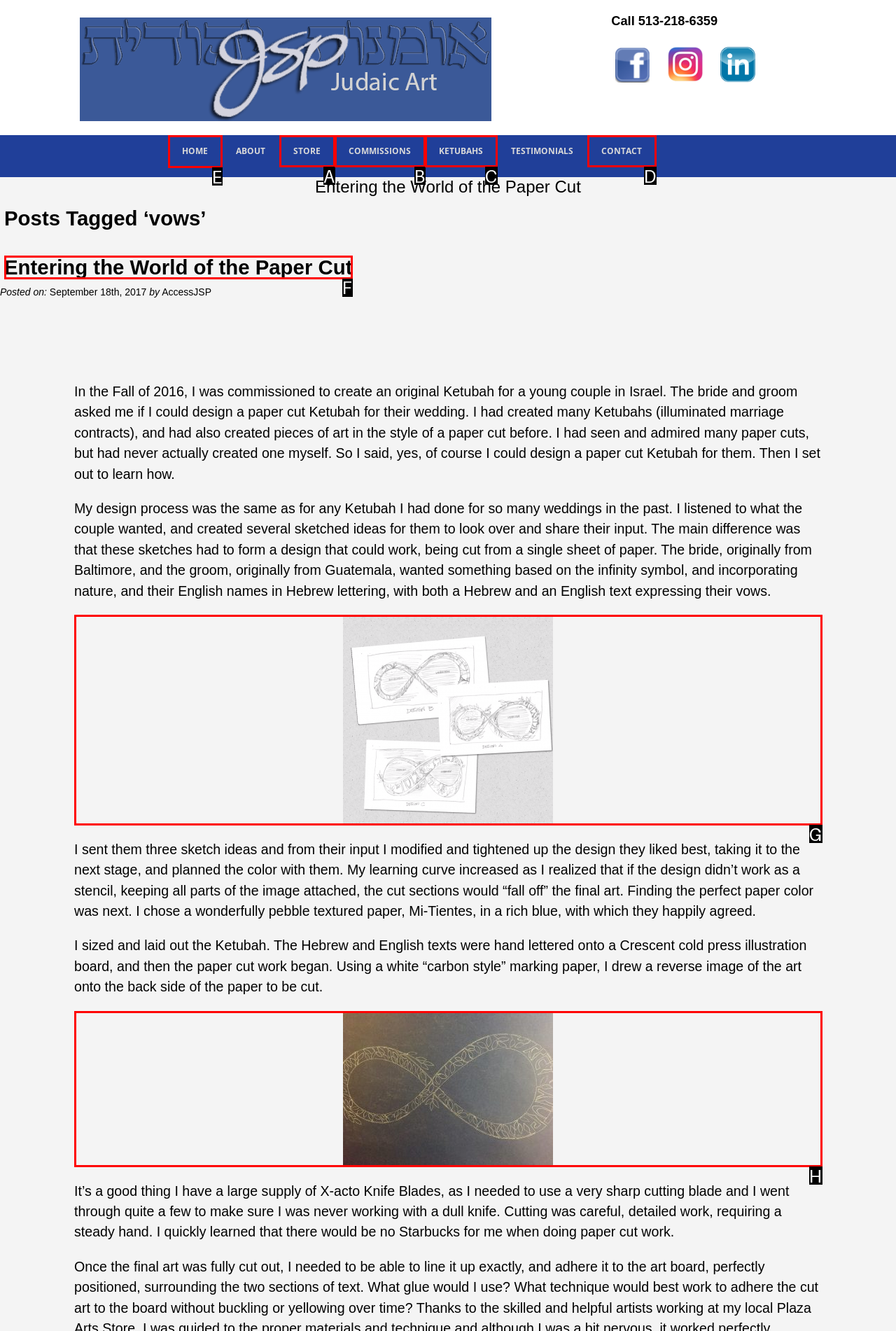Figure out which option to click to perform the following task: Click the 'HOME' link
Provide the letter of the correct option in your response.

E